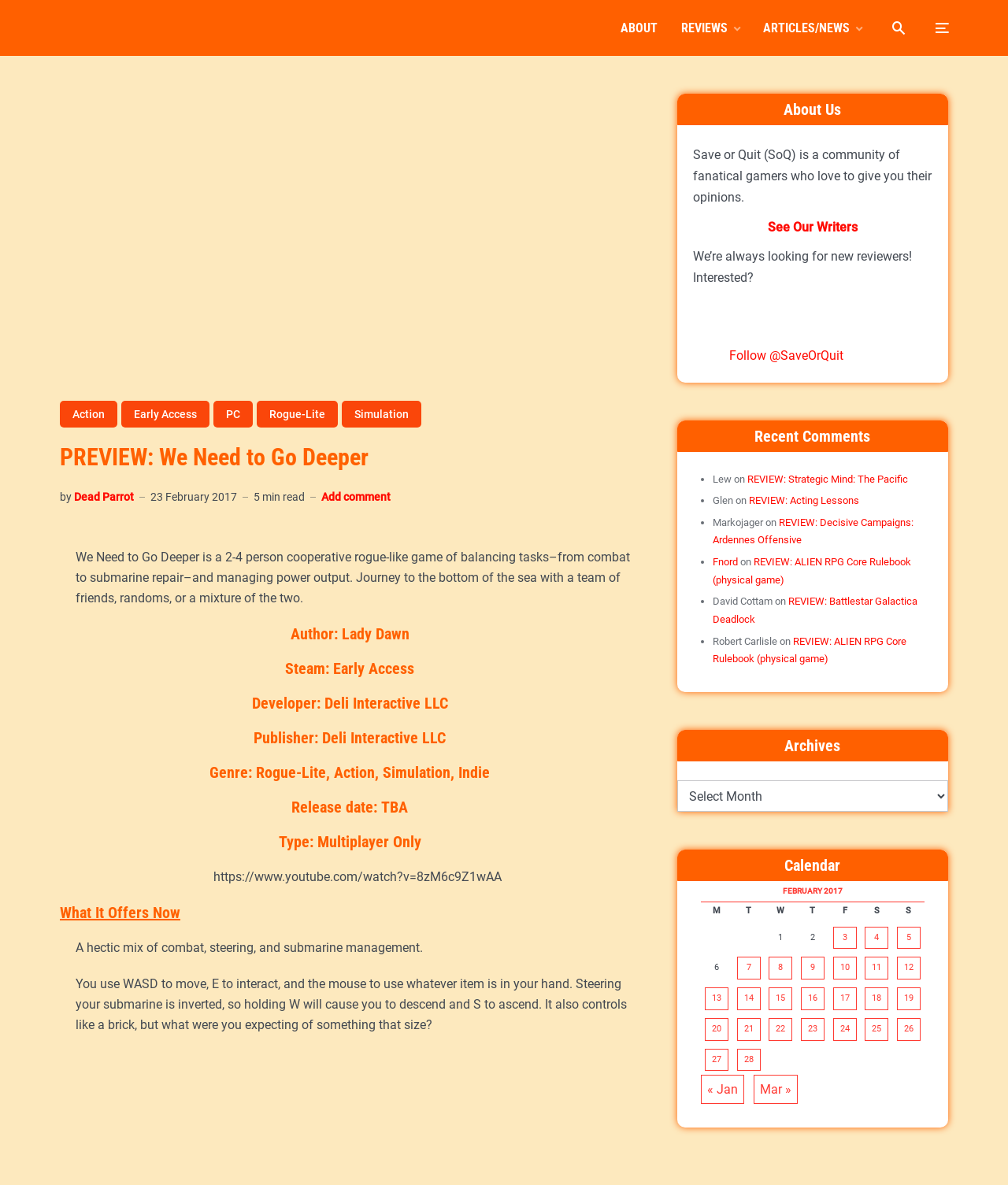Determine the bounding box coordinates for the element that should be clicked to follow this instruction: "View Action games". The coordinates should be given as four float numbers between 0 and 1, in the format [left, top, right, bottom].

[0.059, 0.338, 0.116, 0.361]